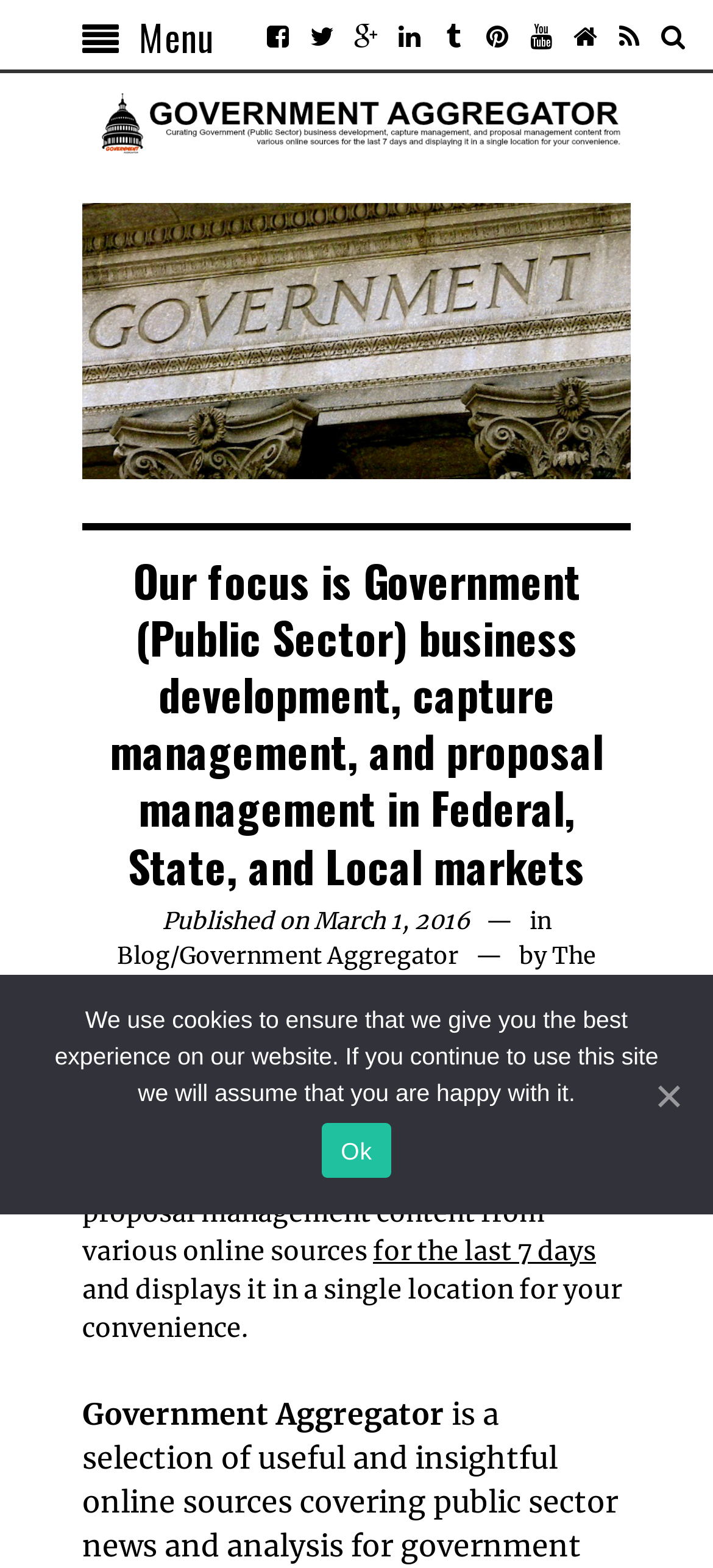Indicate the bounding box coordinates of the element that needs to be clicked to satisfy the following instruction: "Click the menu button". The coordinates should be four float numbers between 0 and 1, i.e., [left, top, right, bottom].

[0.115, 0.0, 0.3, 0.047]